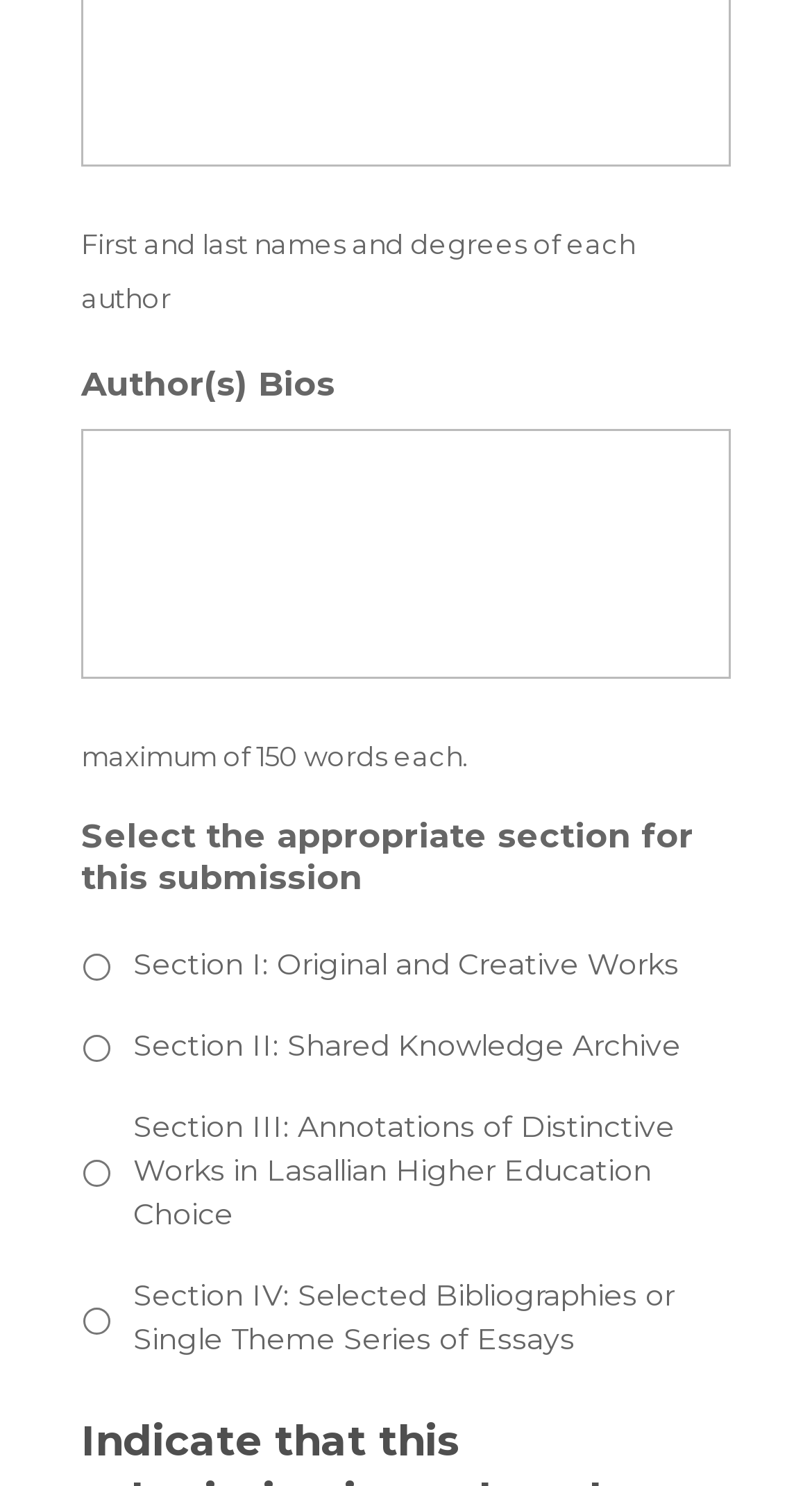Please provide a detailed answer to the question below by examining the image:
What is the maximum word limit for author bios?

The static text 'maximum of 150 words each' is provided below the textbox for author bios, indicating that authors are limited to providing a bio of 150 words or less.